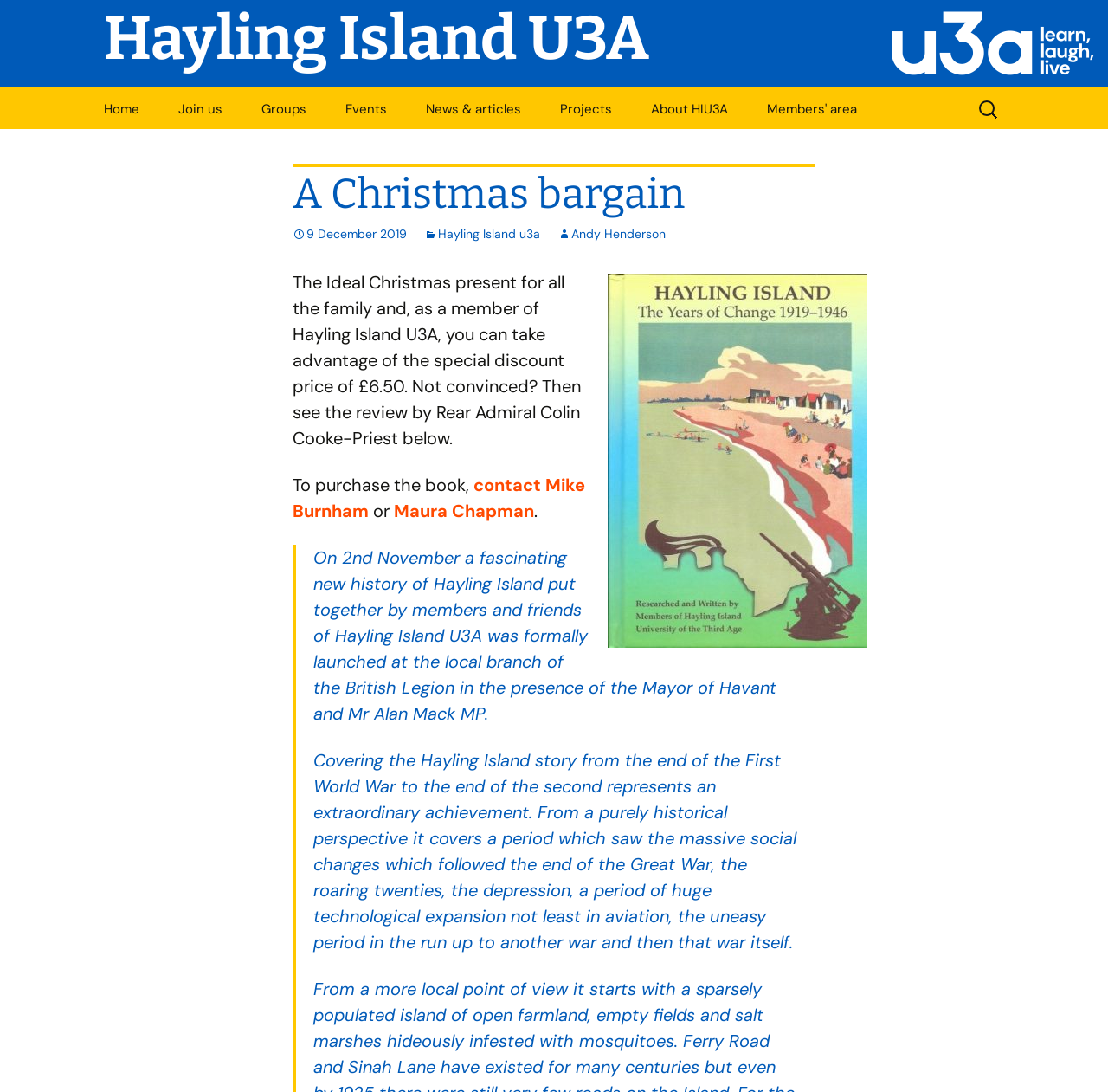Answer the question using only a single word or phrase: 
What is the title of the article?

A Christmas bargain